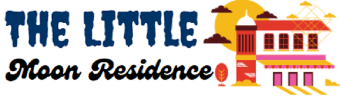What is the overall aesthetic of the logo?
Refer to the image and provide a detailed answer to the question.

The combination of colorful elements, whimsical clouds, and a sunny backdrop creates a warm and inviting aesthetic, which is perfect for capturing the charm of 'The Little Moon Residence'.